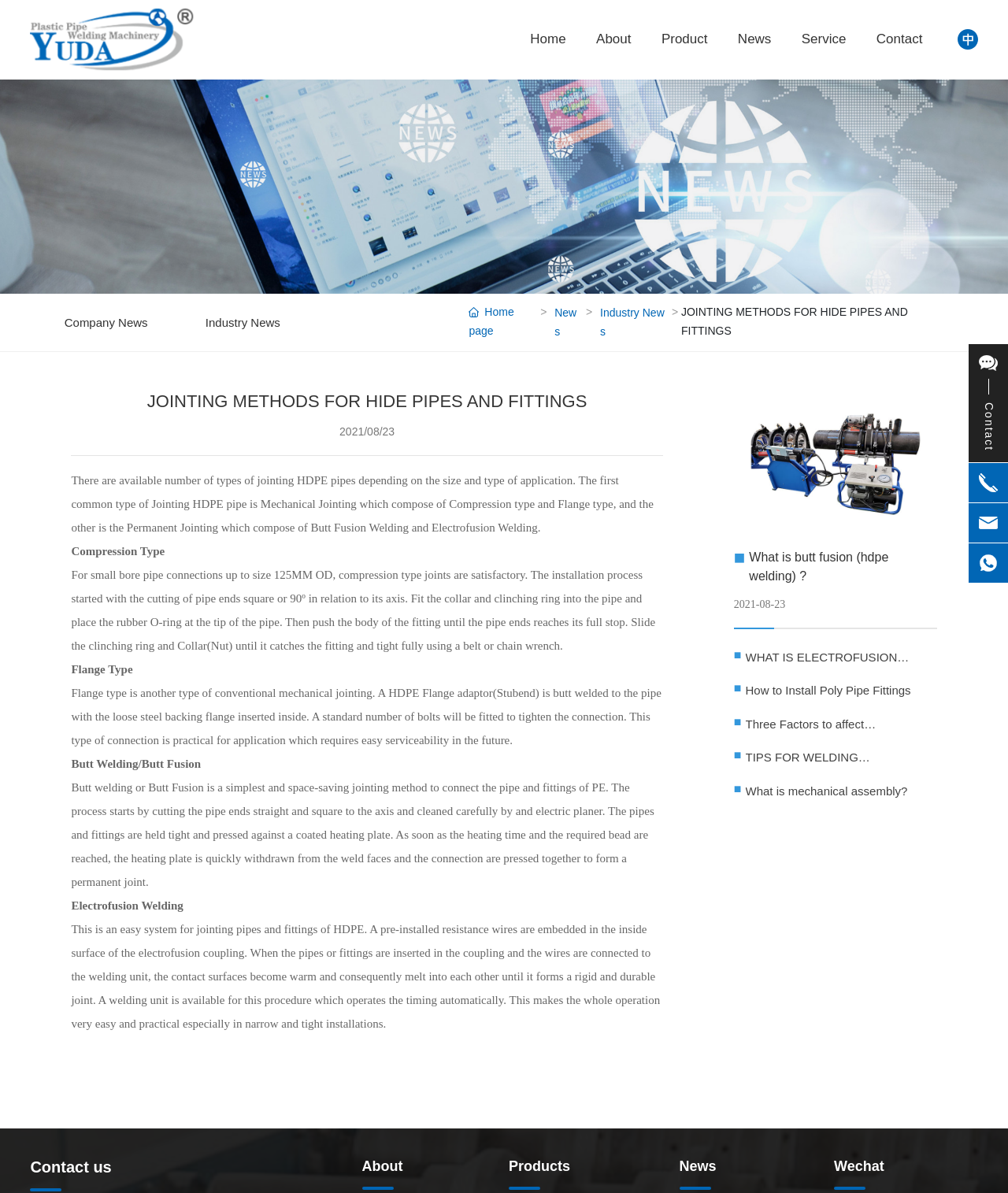Please predict the bounding box coordinates of the element's region where a click is necessary to complete the following instruction: "Click on the 'Home' link". The coordinates should be represented by four float numbers between 0 and 1, i.e., [left, top, right, bottom].

[0.526, 0.0, 0.561, 0.066]